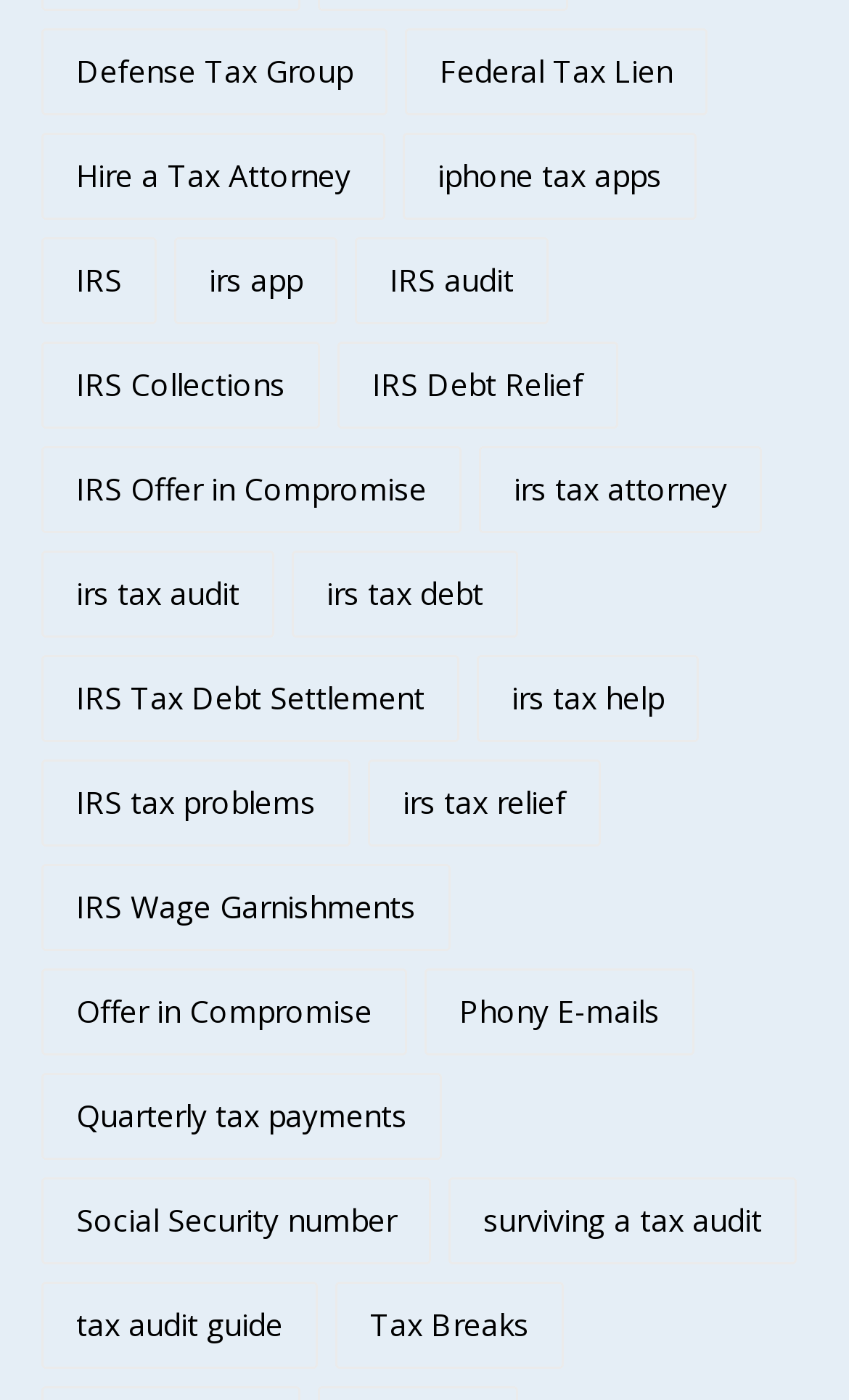Identify the bounding box coordinates for the region to click in order to carry out this instruction: "go to December 2023". Provide the coordinates using four float numbers between 0 and 1, formatted as [left, top, right, bottom].

None